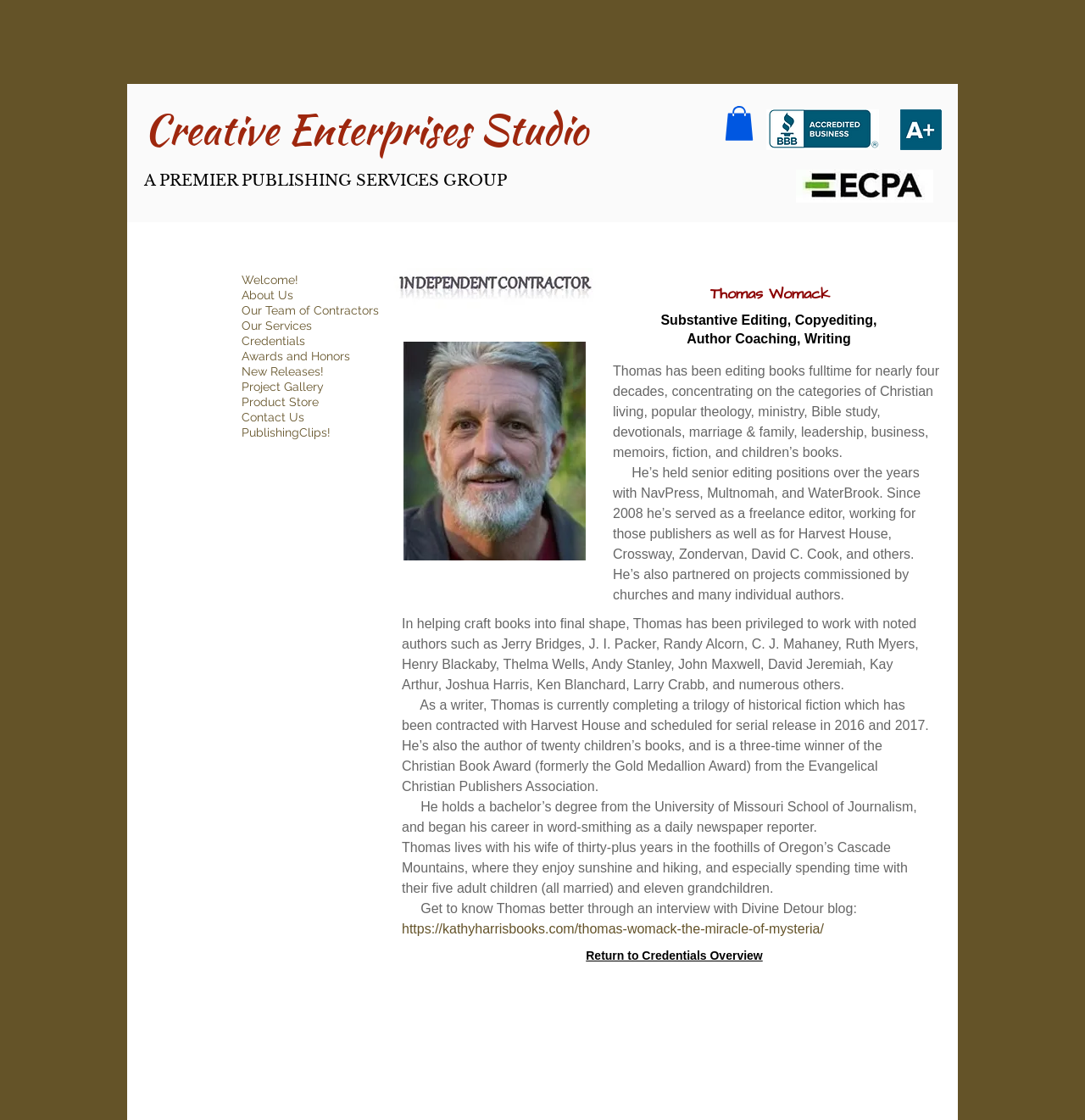Based on the element description Awards and Honors, identify the bounding box of the UI element in the given webpage screenshot. The coordinates should be in the format (top-left x, top-left y, bottom-right x, bottom-right y) and must be between 0 and 1.

[0.223, 0.311, 0.38, 0.325]